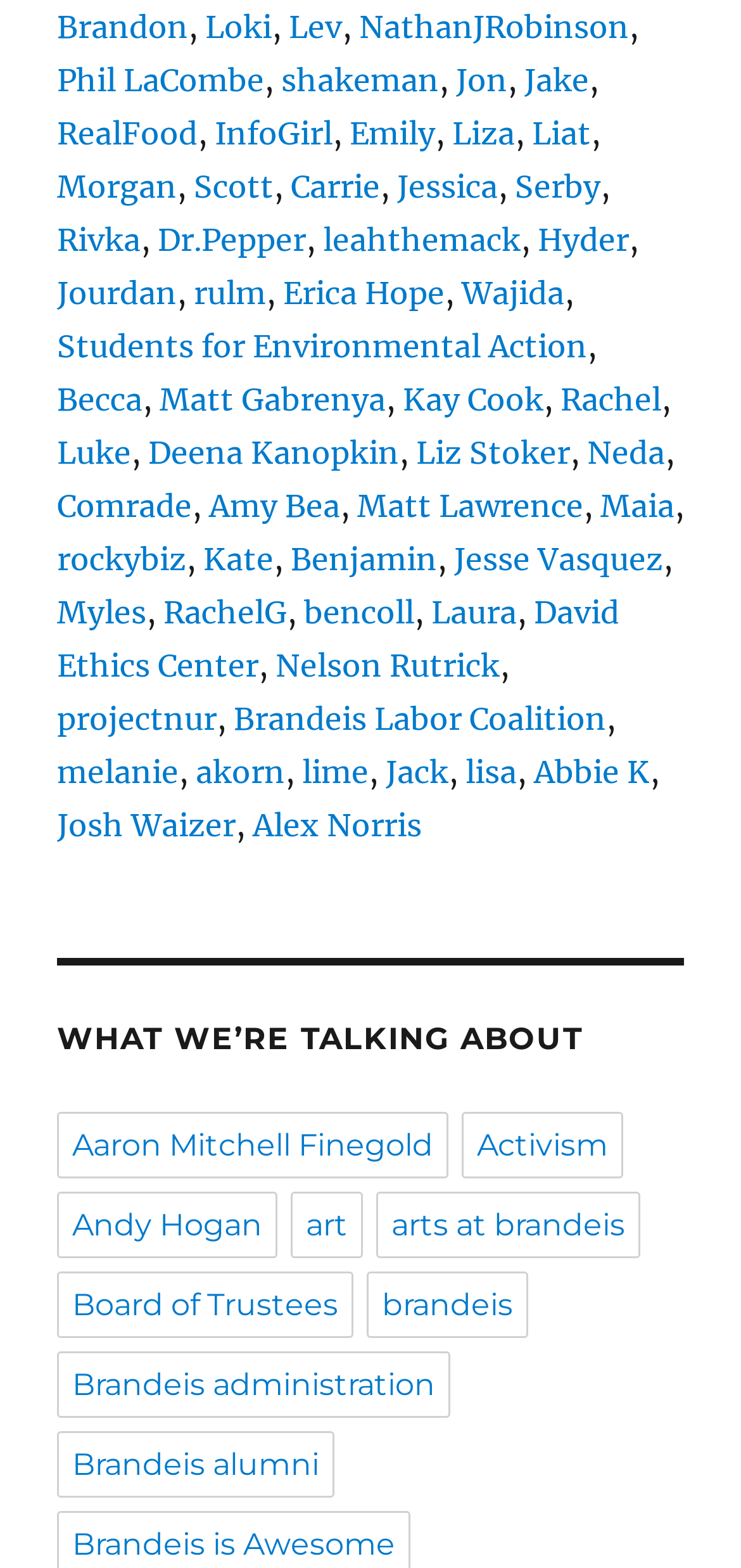Determine the bounding box coordinates of the section I need to click to execute the following instruction: "Share on Facebook". Provide the coordinates as four float numbers between 0 and 1, i.e., [left, top, right, bottom].

None